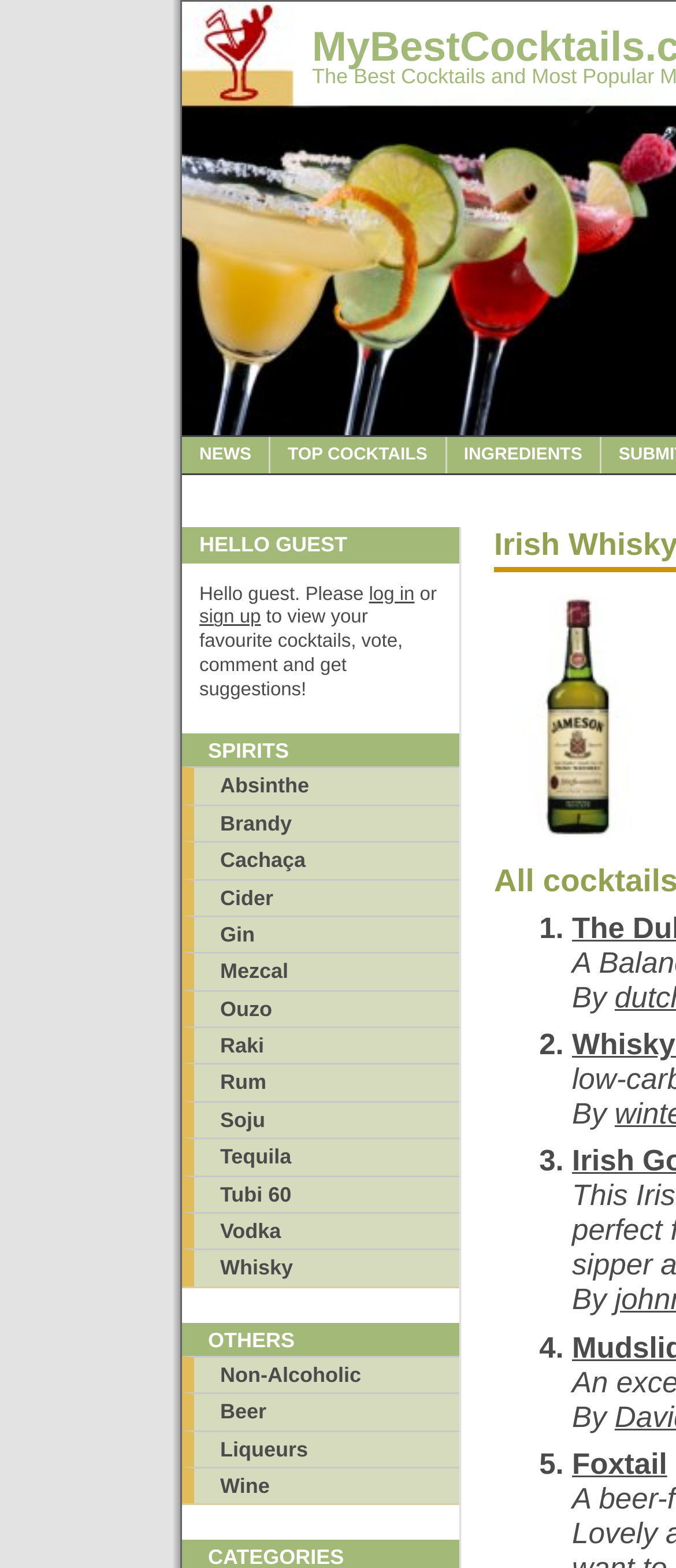Refer to the screenshot and give an in-depth answer to this question: What is the text above the list of spirits?

I looked at the webpage and found that the text above the list of spirits is 'SPIRITS'.